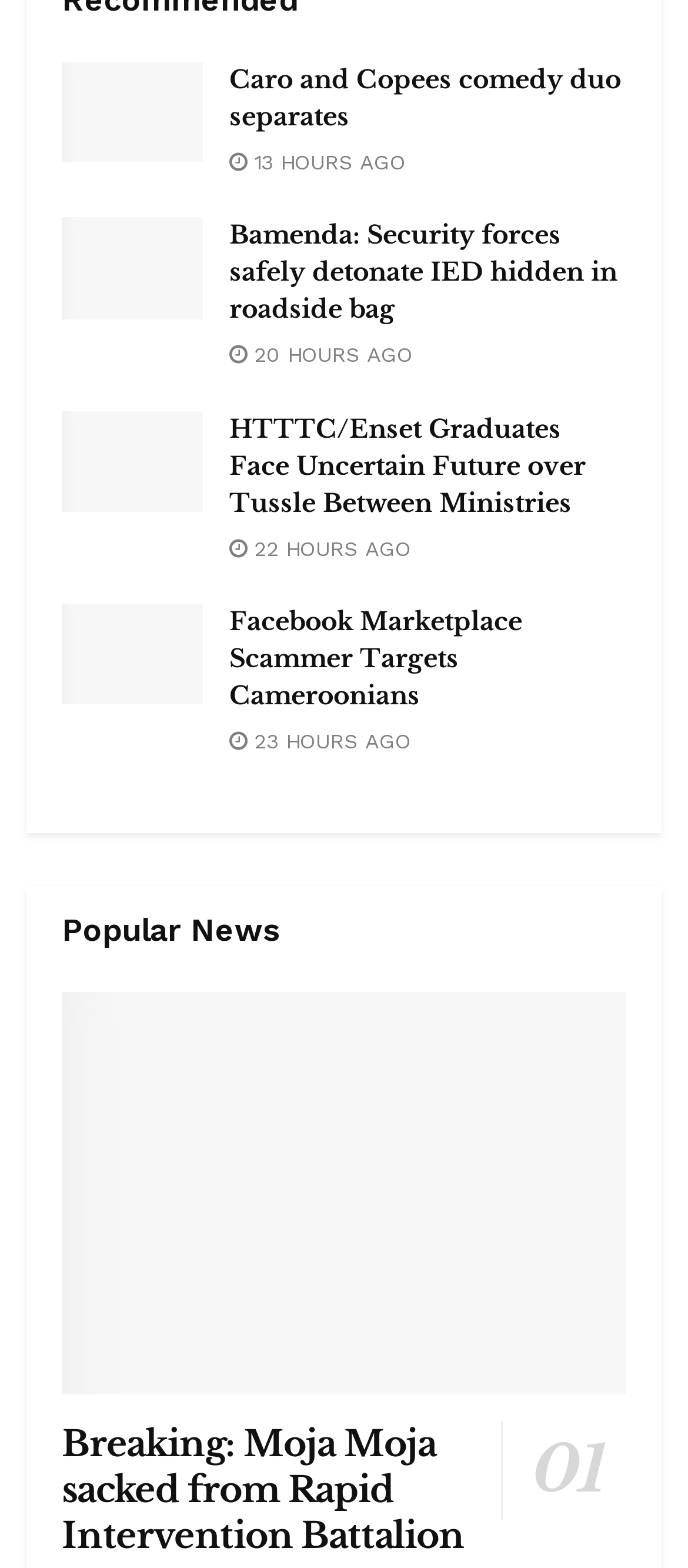Please identify the bounding box coordinates of the clickable area that will allow you to execute the instruction: "Check news about HTTTC graduates in Limbo".

[0.09, 0.286, 0.295, 0.351]